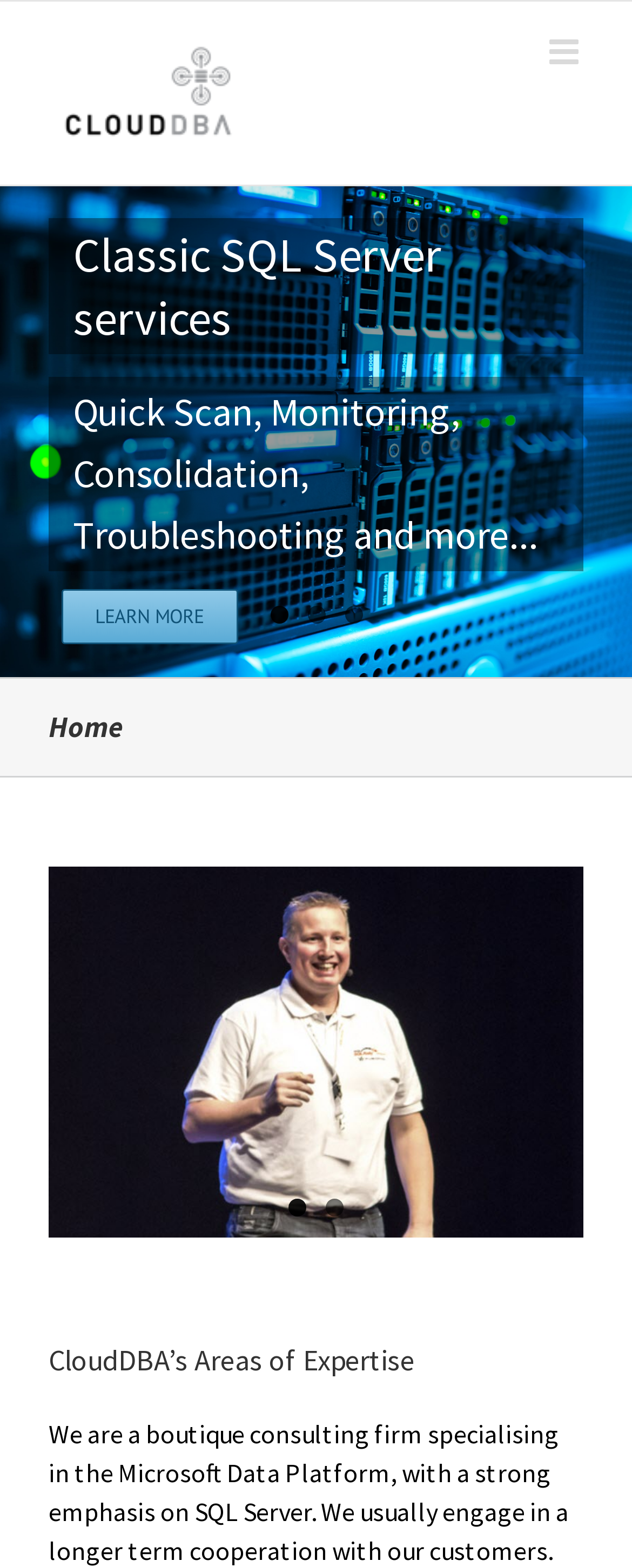Locate the bounding box coordinates of the element I should click to achieve the following instruction: "Explore options for artists".

None